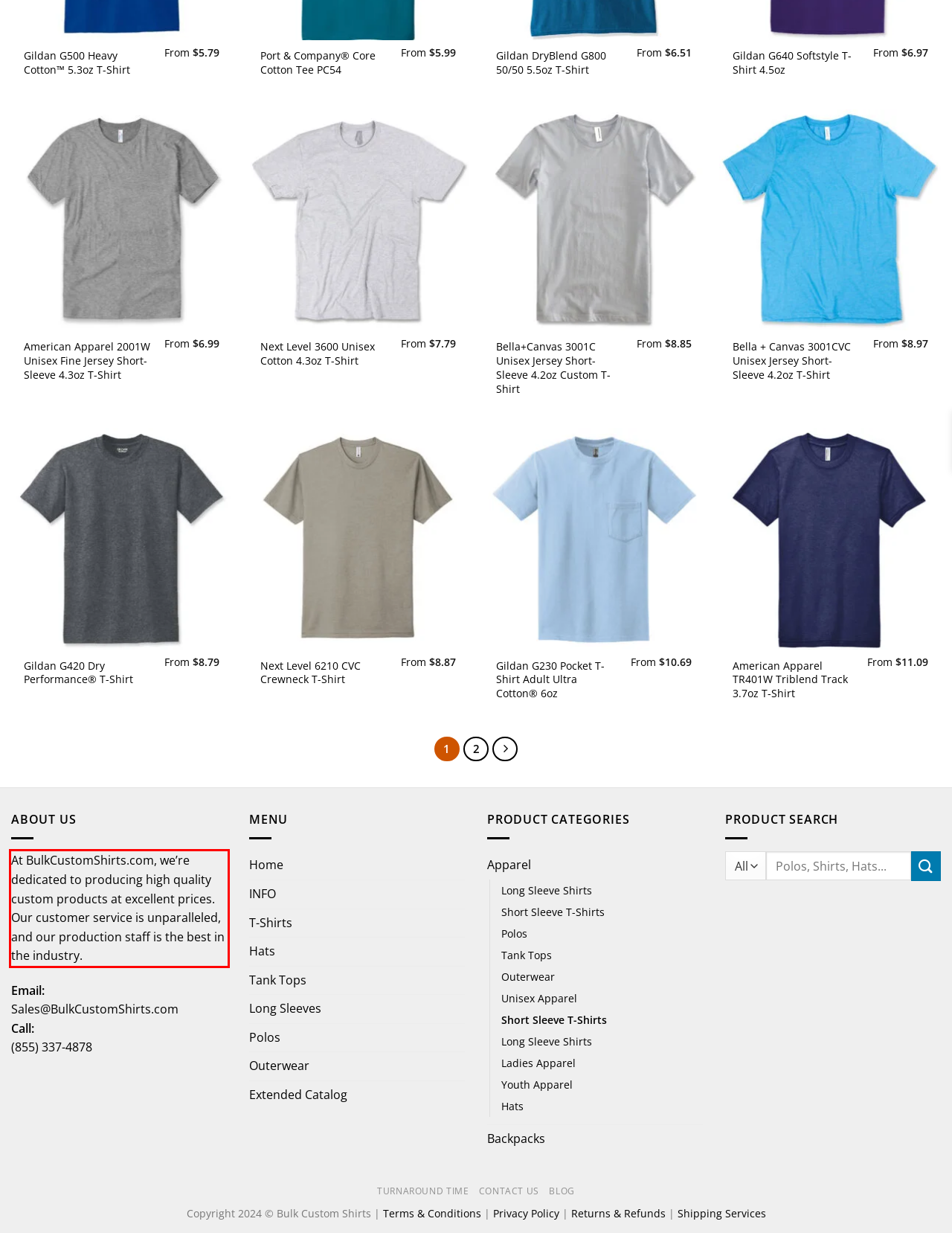Within the provided webpage screenshot, find the red rectangle bounding box and perform OCR to obtain the text content.

At BulkCustomShirts.com, we’re dedicated to producing high quality custom products at excellent prices. Our customer service is unparalleled, and our production staff is the best in the industry.